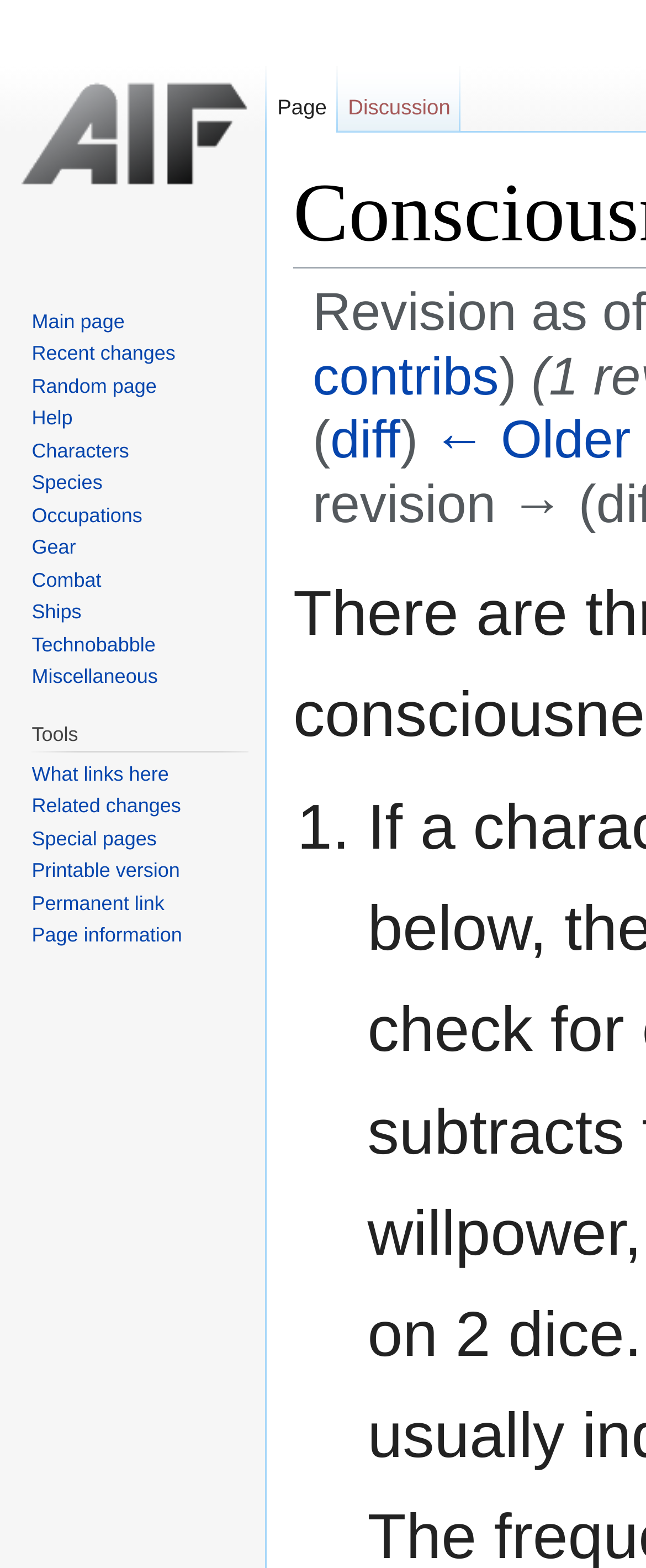Find the bounding box coordinates for the element that must be clicked to complete the instruction: "Read related articles". The coordinates should be four float numbers between 0 and 1, indicated as [left, top, right, bottom].

None